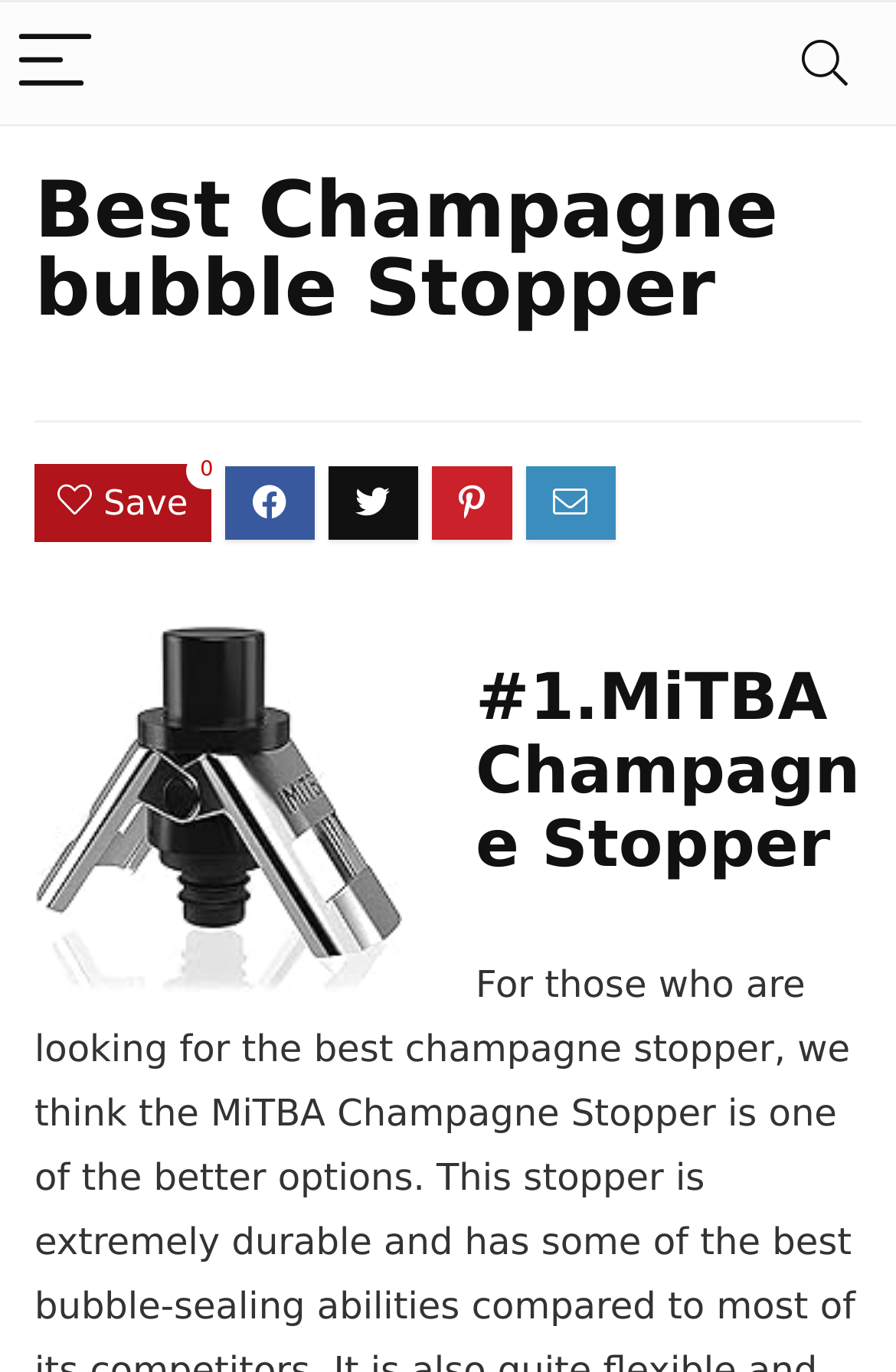What is the name of the first champagne stopper?
Answer with a single word or phrase by referring to the visual content.

MiTBA Champagne Stopper